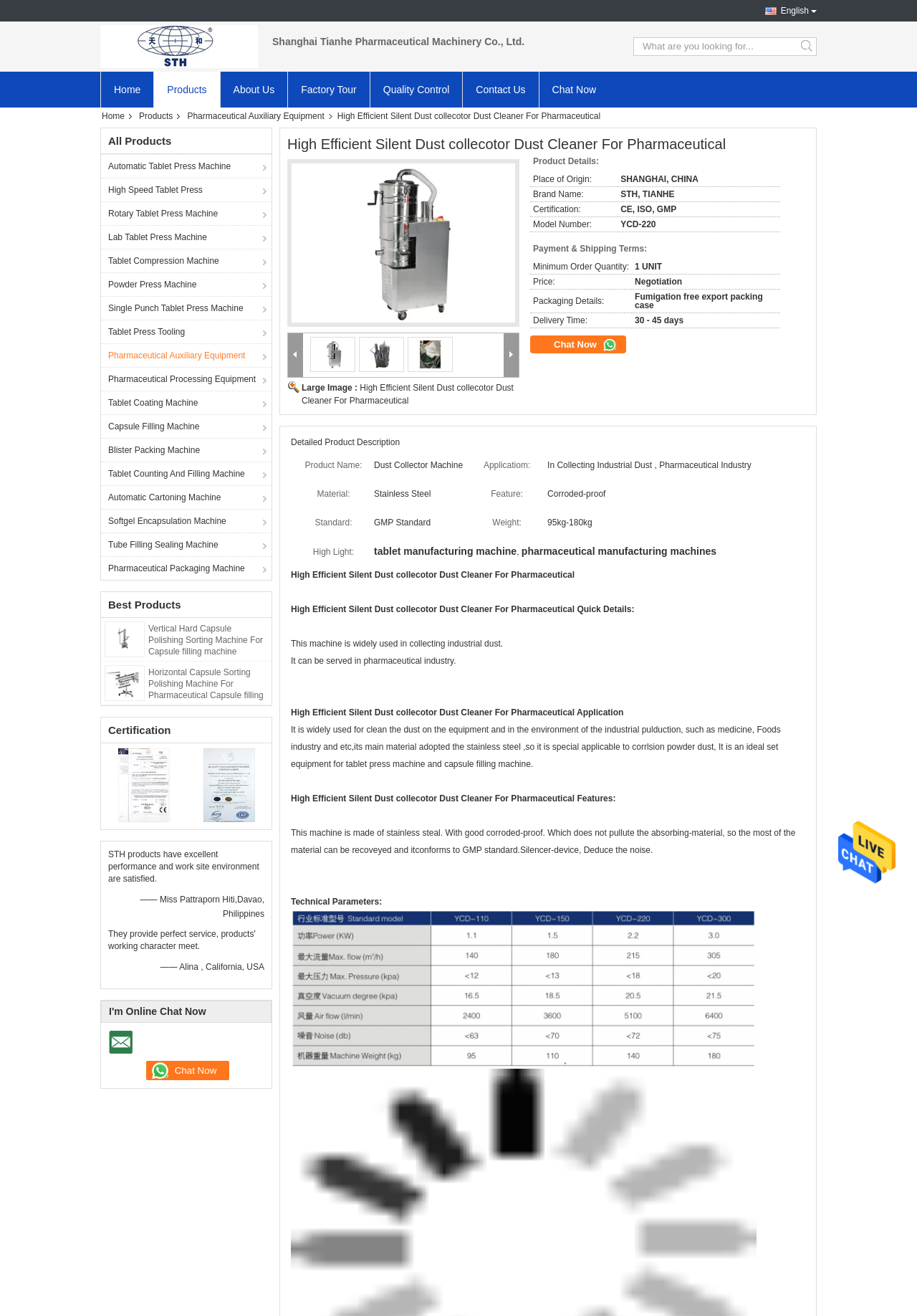Generate a detailed explanation of the webpage's features and information.

This webpage is about Shanghai Tianhe Pharmaceutical Machinery Co., Ltd., a company that manufactures pharmaceutical machinery. At the top of the page, there is a search bar and a button to send a message. Below that, there are links to different sections of the website, including Home, Products, About Us, Factory Tour, Quality Control, and Contact Us.

The main content of the page is about a specific product, High Efficient Silent Dust Collector Dust Cleaner For Pharmaceutical. There is a heading with the product name, followed by a list of links to related products, such as Automatic Tablet Press Machine, High Speed Tablet Press, and Rotary Tablet Press Machine.

Below the product list, there are two tables showcasing different products, including Vertical Hard Capsule Polishing Sorting Machine For Capsule filling machine and Horizontal Capsule Sorting Polishing Machine For Pharmaceutical Capsule filling. Each table cell contains a link to the product, an image, and a heading with the product name.

Further down the page, there is a section about certification, with links to China Shanghai Tianhe Pharmaceutical Machinery Co., Ltd. certification and images of the certification. There are also testimonials from satisfied customers, including Miss Pattraporn Hiti from Davao, Philippines, and Alina from California, USA.

At the bottom of the page, there is a chat button and a link to send a message. There is also a description list with a term and a detail, but the content is not specified.